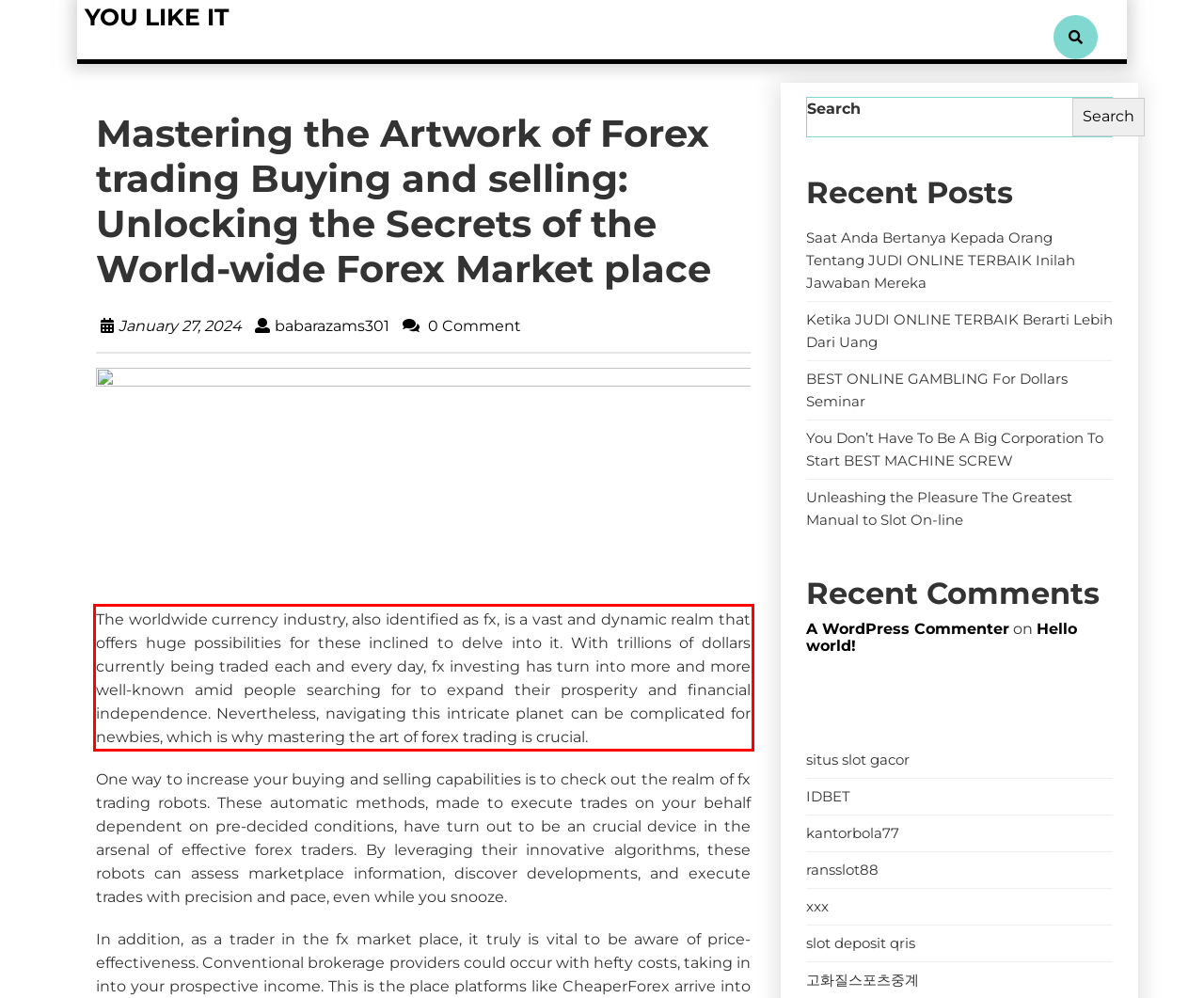You are presented with a screenshot containing a red rectangle. Extract the text found inside this red bounding box.

The worldwide currency industry, also identified as fx, is a vast and dynamic realm that offers huge possibilities for these inclined to delve into it. With trillions of dollars currently being traded each and every day, fx investing has turn into more and more well-known amid people searching for to expand their prosperity and financial independence. Nevertheless, navigating this intricate planet can be complicated for newbies, which is why mastering the art of forex trading is crucial.